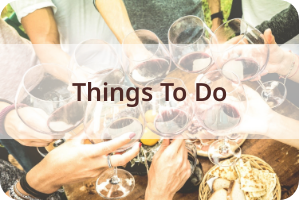Please give a one-word or short phrase response to the following question: 
What is the setting of the gathering?

Rustic